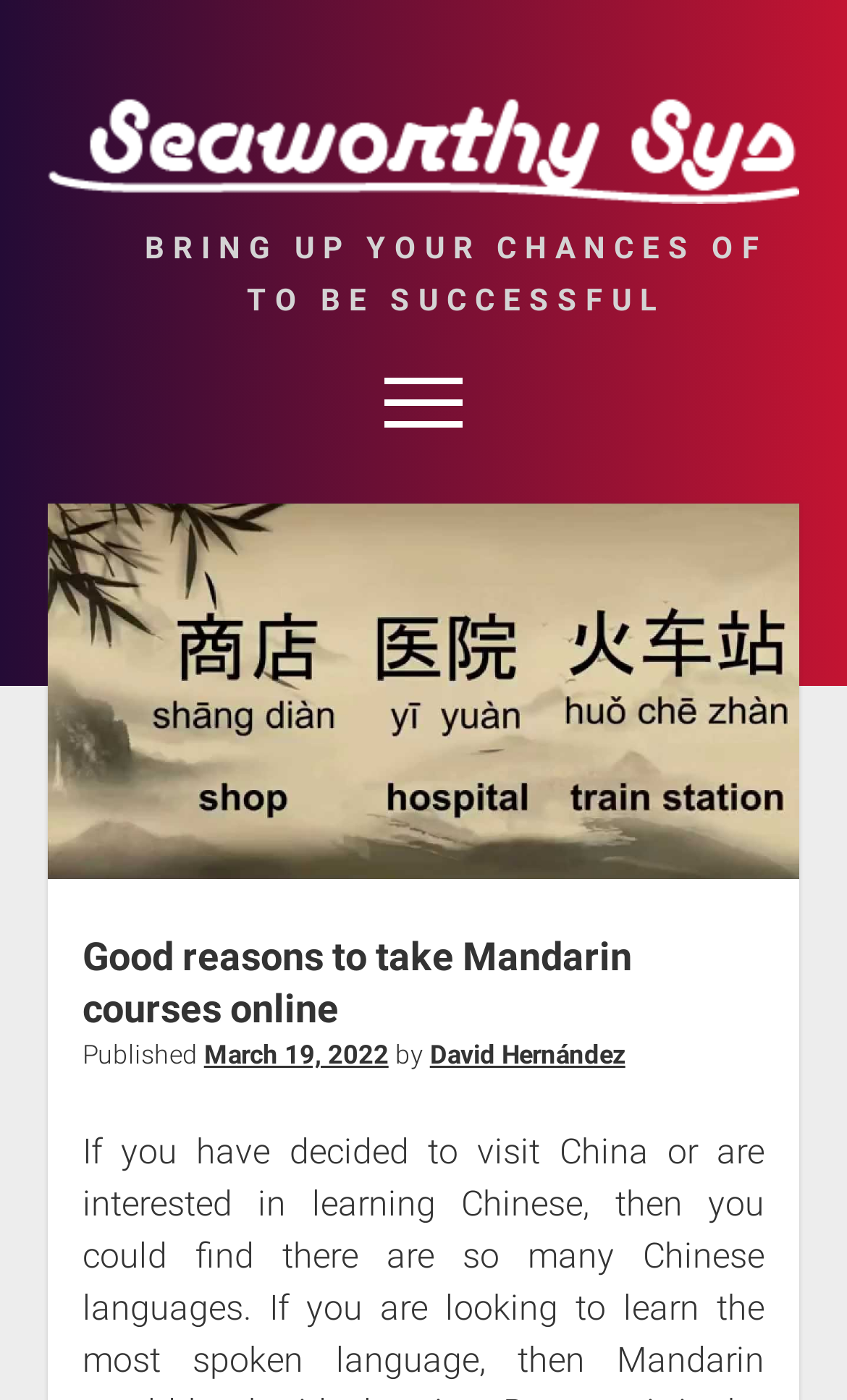Identify the bounding box for the described UI element: "March 19, 2022".

[0.241, 0.743, 0.459, 0.764]